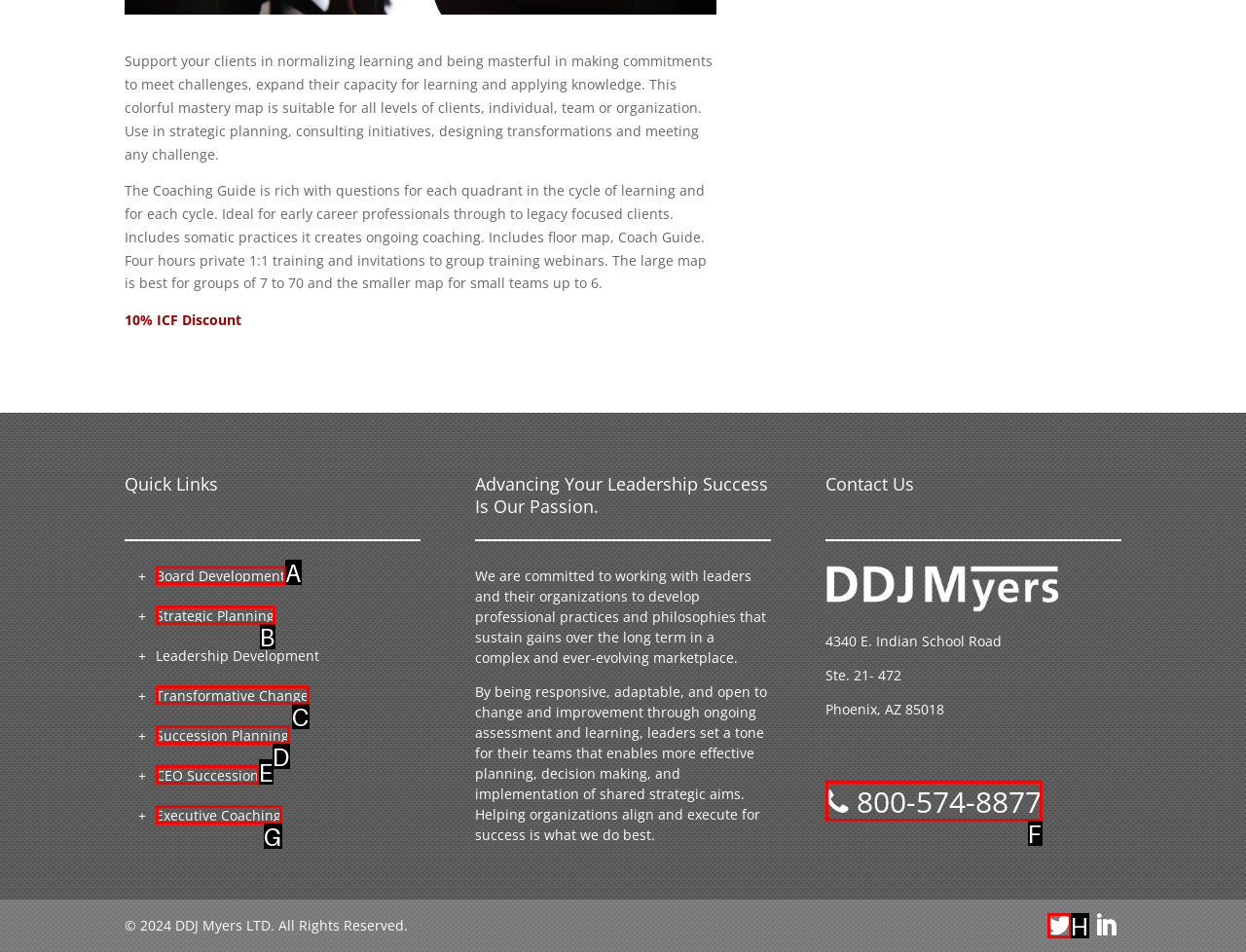Tell me which one HTML element best matches the description: Strategic Planning
Answer with the option's letter from the given choices directly.

B